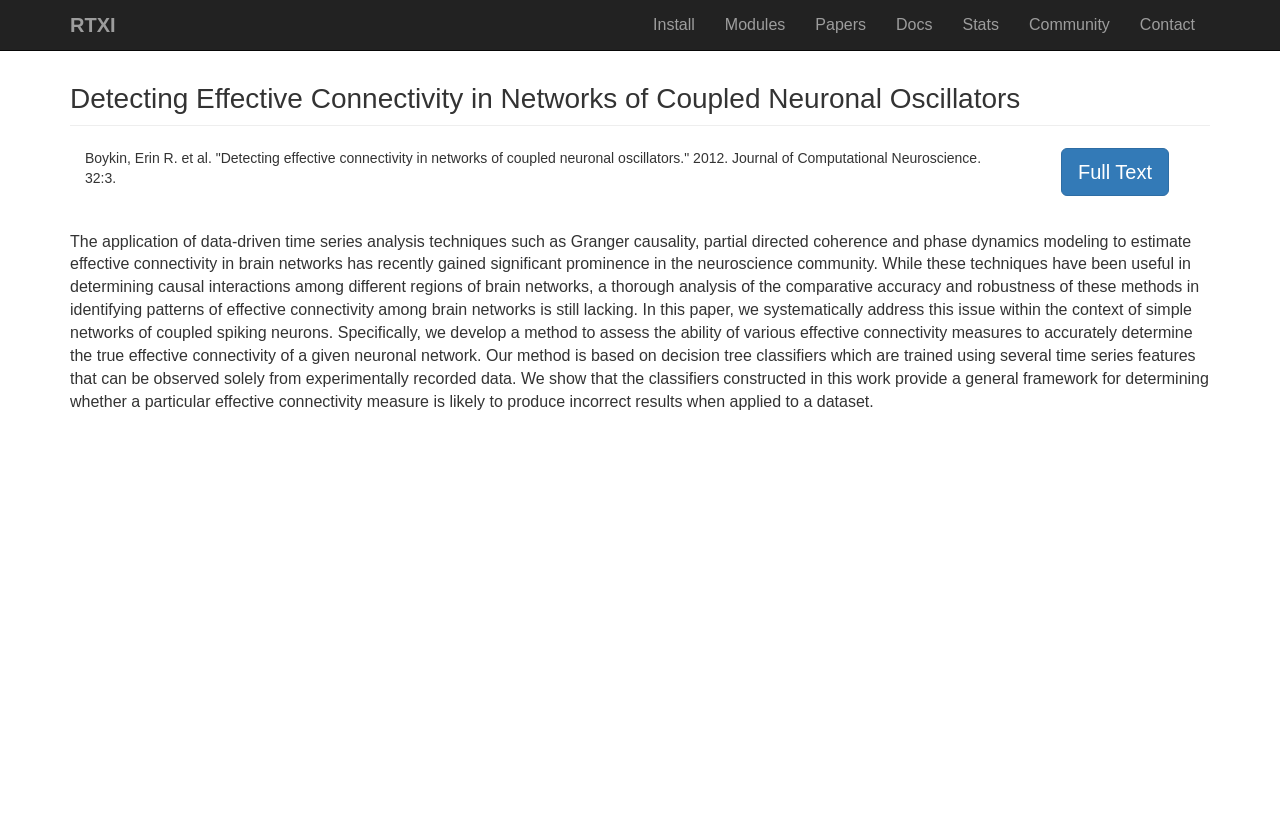Give a comprehensive overview of the webpage, including key elements.

The webpage is about detecting effective connectivity in networks of coupled neuronal oscillators. At the top, there is a row of links, including "RTXI", "Install", "Modules", "Papers", "Docs", "Stats", "Community", and "Contact", which are evenly spaced and take up the entire width of the page. 

Below the links, there is a main heading that reads "Detecting Effective Connectivity in Networks of Coupled Neuronal Oscillators". 

Underneath the heading, there is a citation for a research paper by Boykin, Erin R. et al., which includes the title, publication year, and journal name. To the right of the citation, there is a "Full Text" link, which is also a button. 

Below the citation, there is a long paragraph of text that describes the application of data-driven time series analysis techniques to estimate effective connectivity in brain networks. The text explains the purpose of the paper, which is to systematically analyze the comparative accuracy and robustness of these methods in identifying patterns of effective connectivity among brain networks.